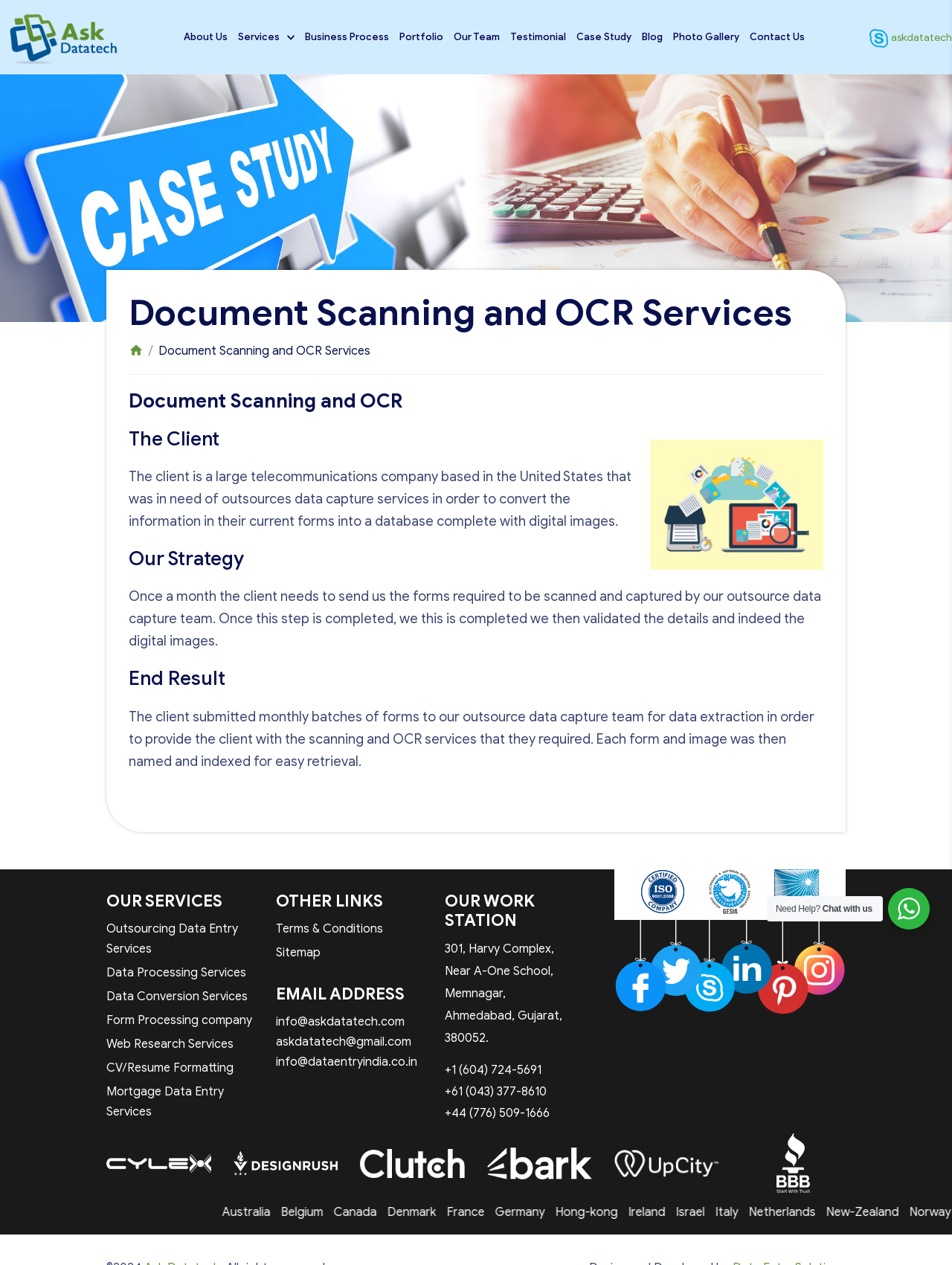How many phone numbers are listed?
From the image, provide a succinct answer in one word or a short phrase.

3